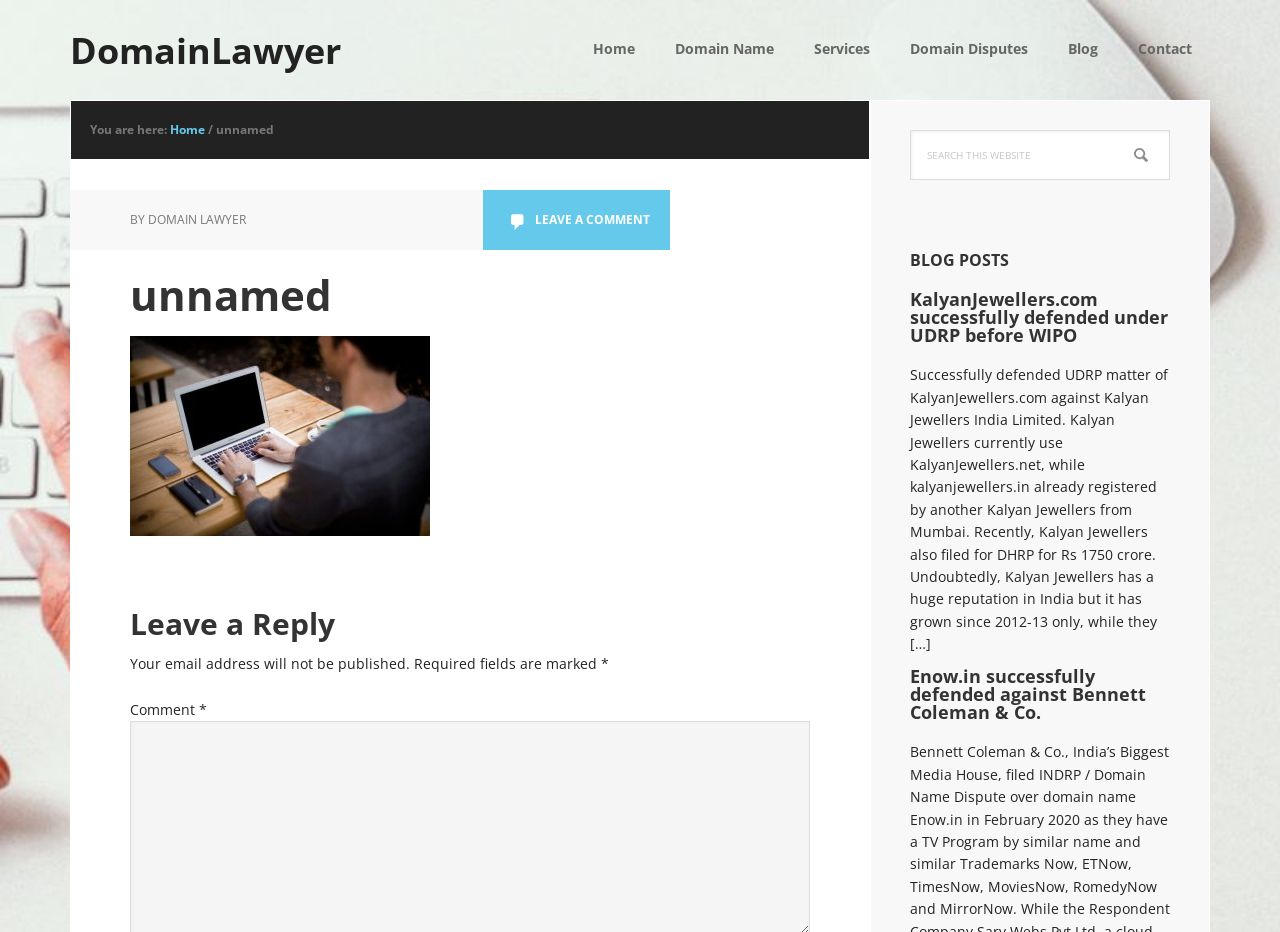Identify the bounding box coordinates for the element you need to click to achieve the following task: "Go to the 'Home' page". The coordinates must be four float values ranging from 0 to 1, formatted as [left, top, right, bottom].

[0.449, 0.0, 0.51, 0.108]